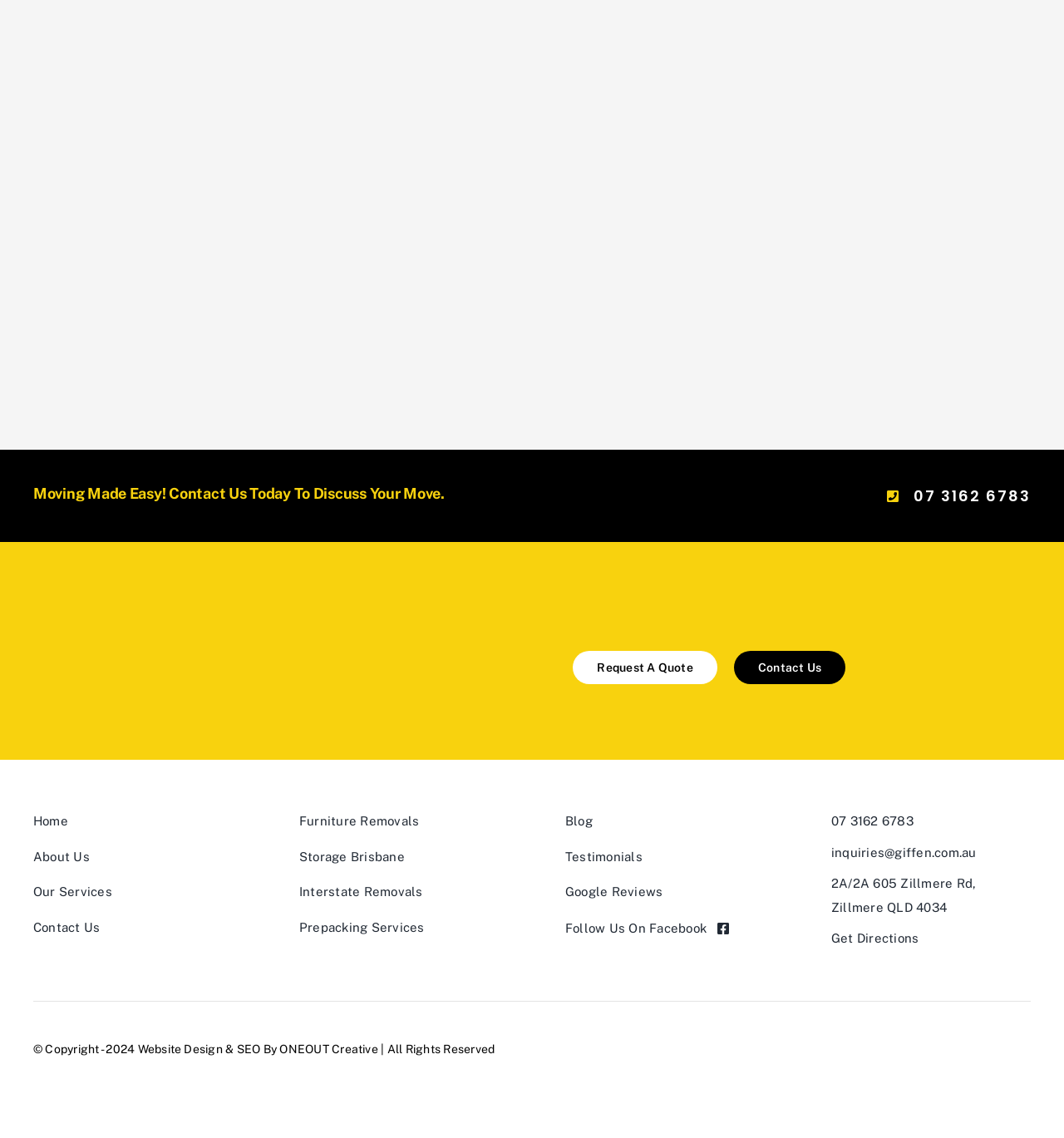Can you find the bounding box coordinates of the area I should click to execute the following instruction: "Click the 'Request A Quote' link"?

[0.539, 0.572, 0.674, 0.601]